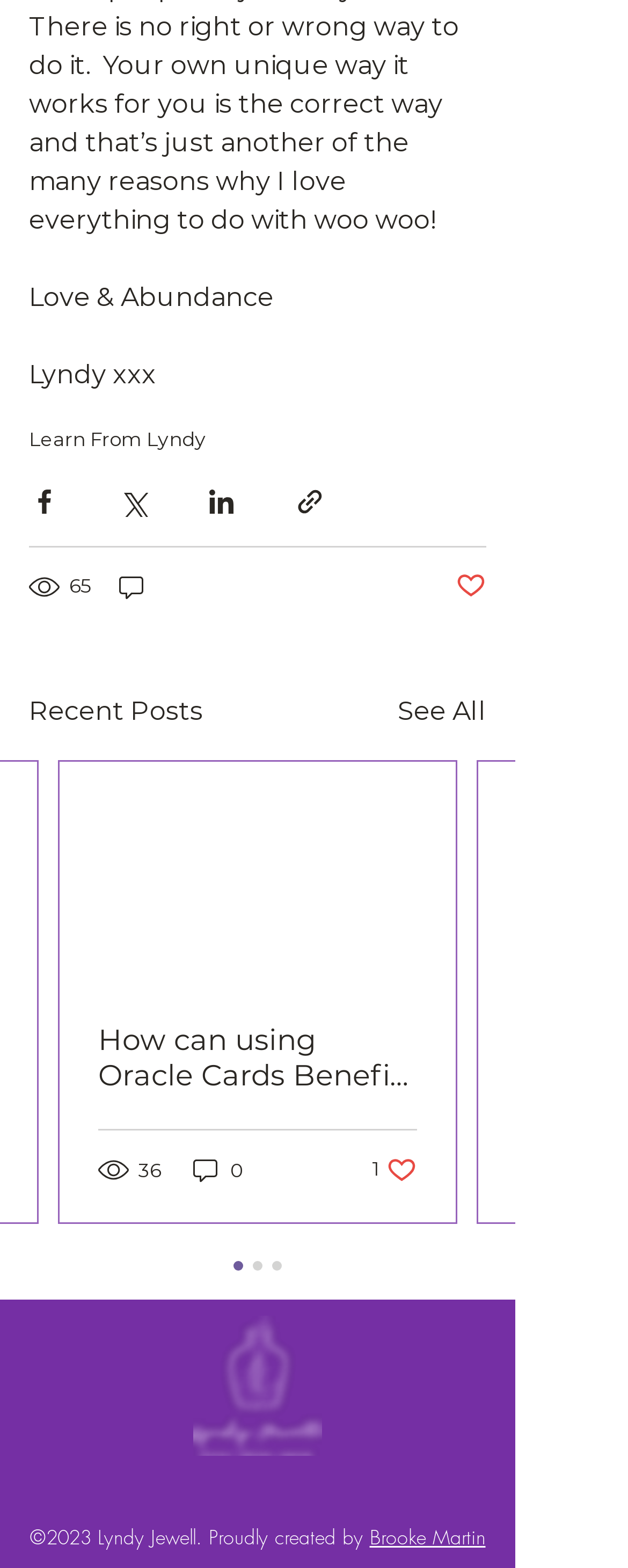Please identify the bounding box coordinates of the region to click in order to complete the given instruction: "View Recent Posts". The coordinates should be four float numbers between 0 and 1, i.e., [left, top, right, bottom].

[0.046, 0.441, 0.323, 0.466]